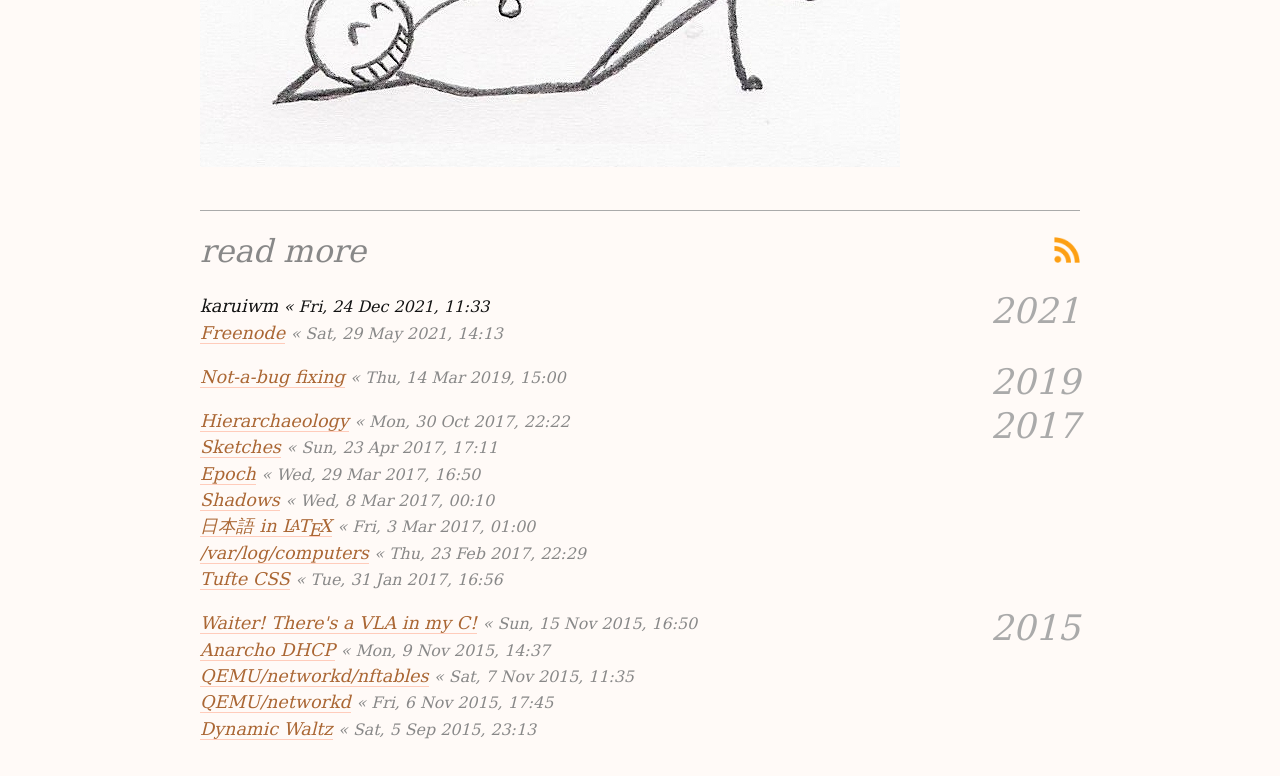Bounding box coordinates should be in the format (top-left x, top-left y, bottom-right x, bottom-right y) and all values should be floating point numbers between 0 and 1. Determine the bounding box coordinate for the UI element described as: Tufte CSS

[0.156, 0.732, 0.227, 0.758]